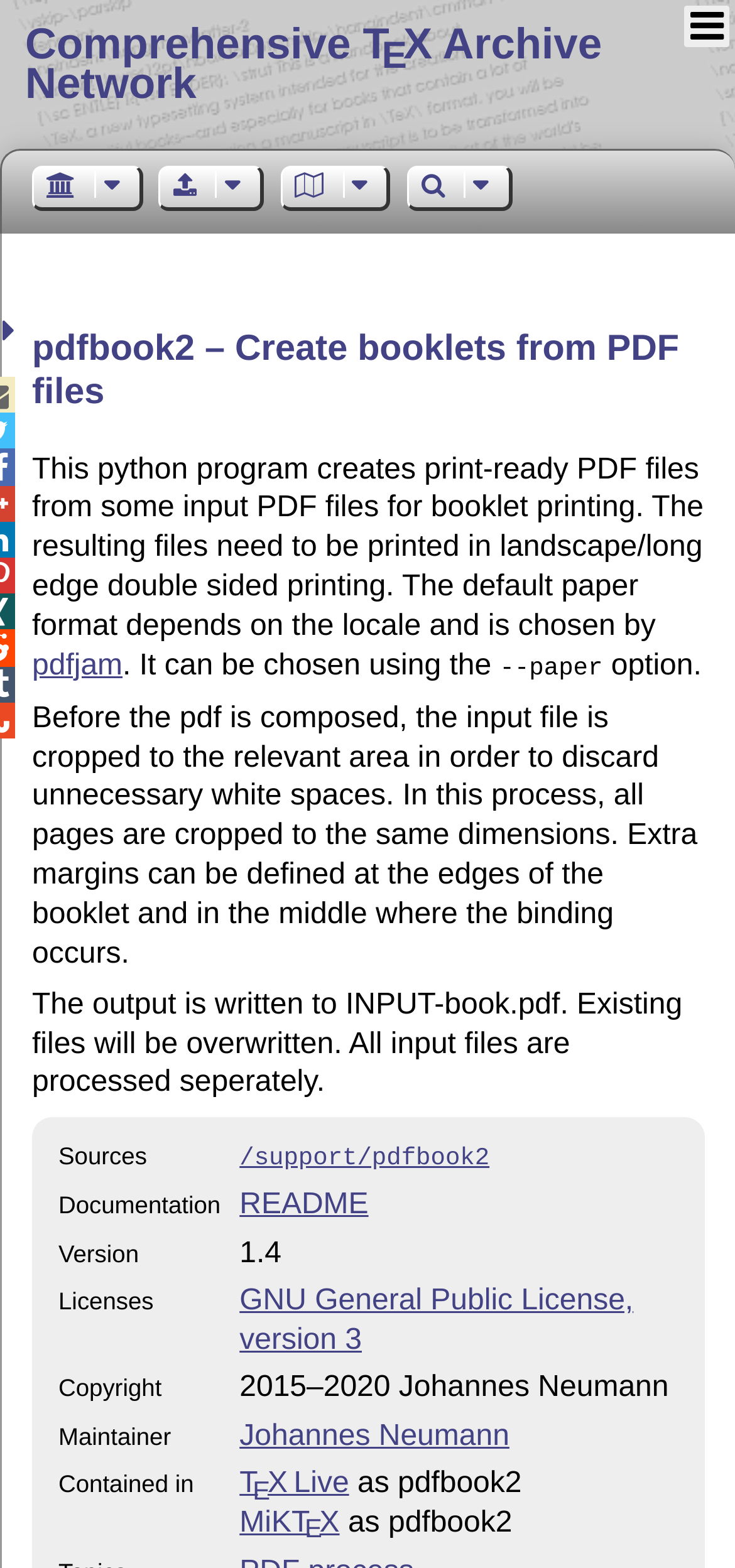Generate the text content of the main heading of the webpage.

pdfbook2 – Create booklets from PDF files